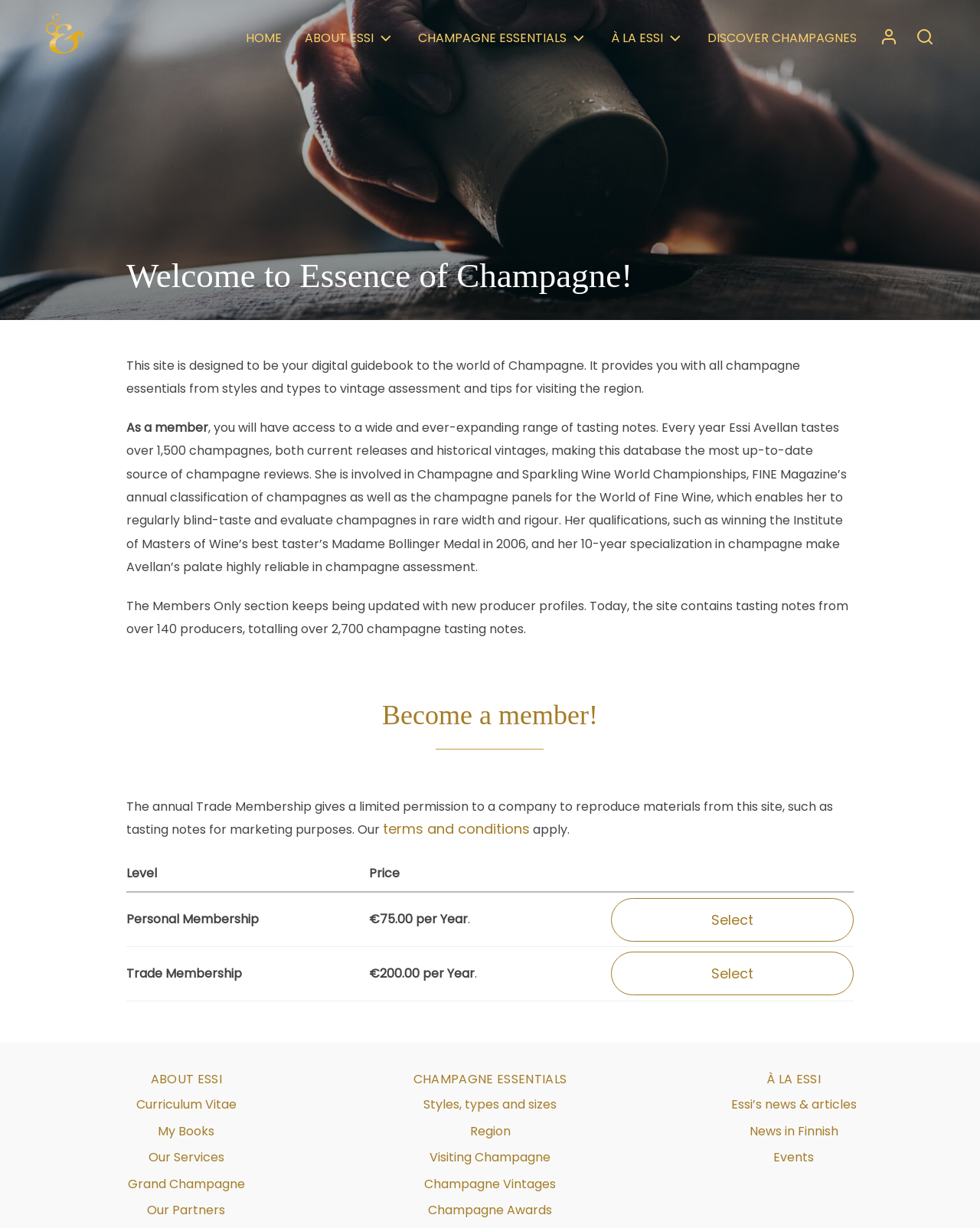For the element described, predict the bounding box coordinates as (top-left x, top-left y, bottom-right x, bottom-right y). All values should be between 0 and 1. Element description: Styles, types and sizes

[0.432, 0.892, 0.568, 0.906]